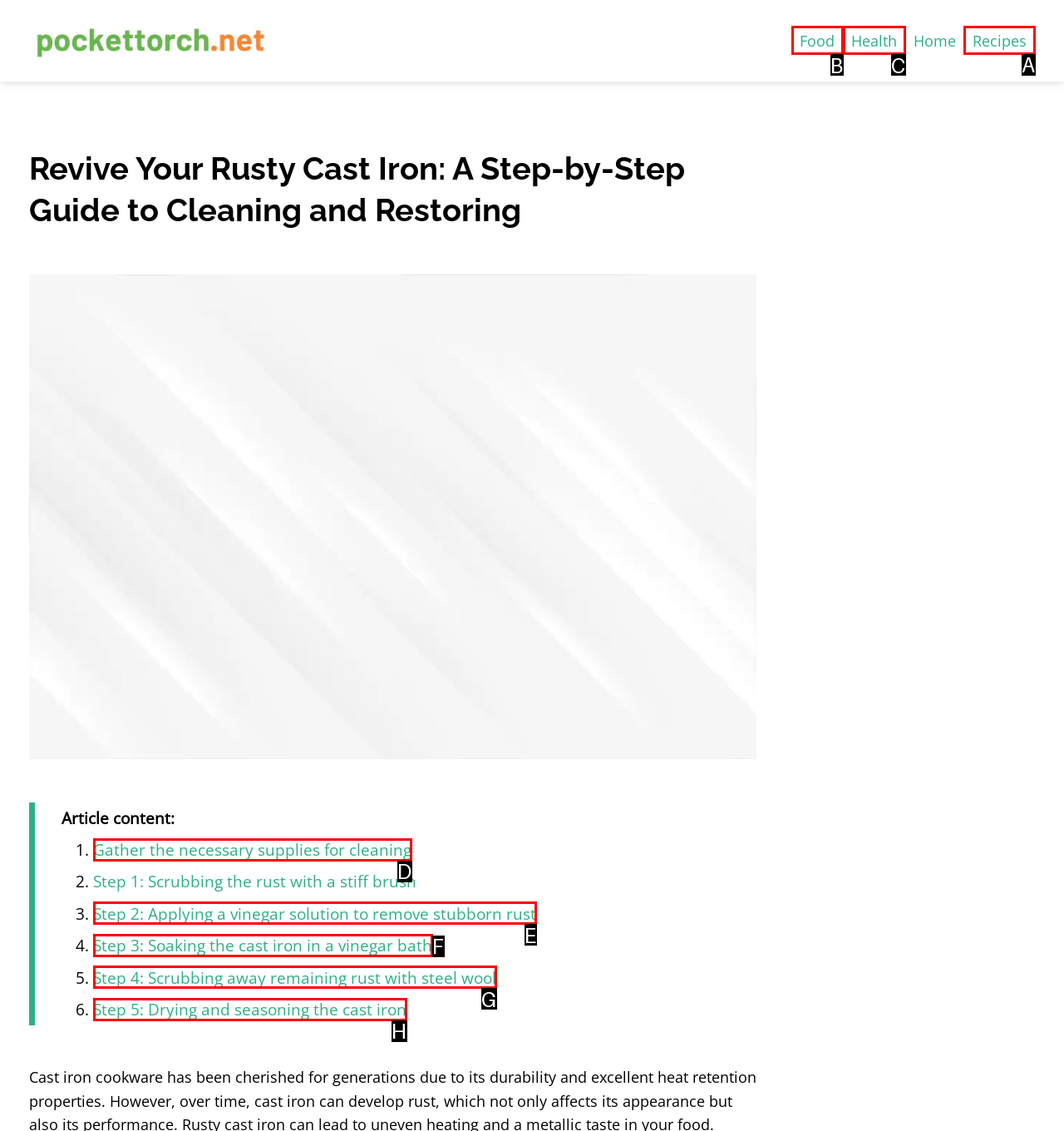Choose the UI element to click on to achieve this task: Explore the link to Recipes. Reply with the letter representing the selected element.

A